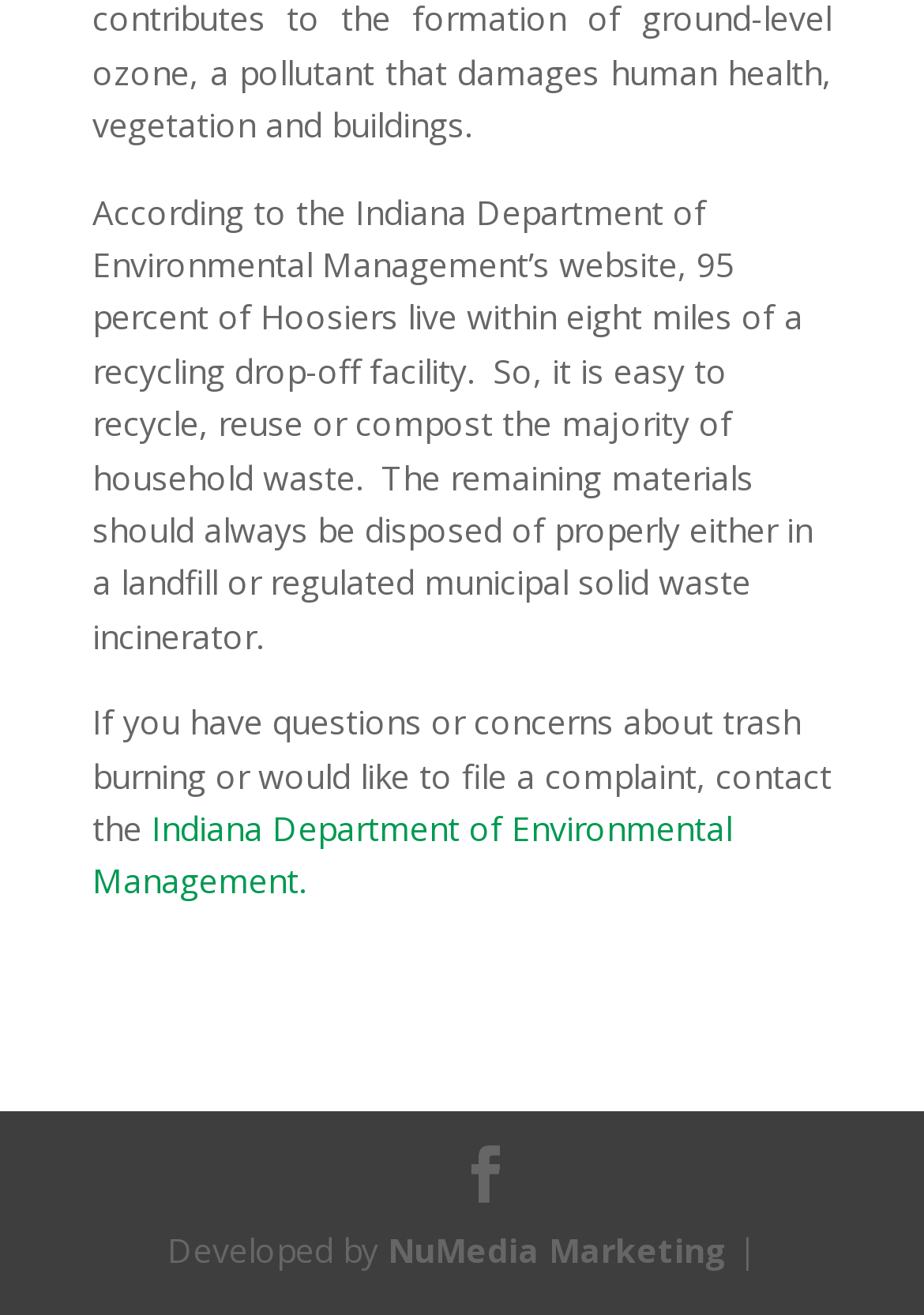Using the information in the image, give a comprehensive answer to the question: 
What is the purpose of the webpage?

Based on the content of the StaticText elements, it appears that the purpose of the webpage is to provide information about recycling, reuse, and composting of household waste, as well as proper disposal methods.